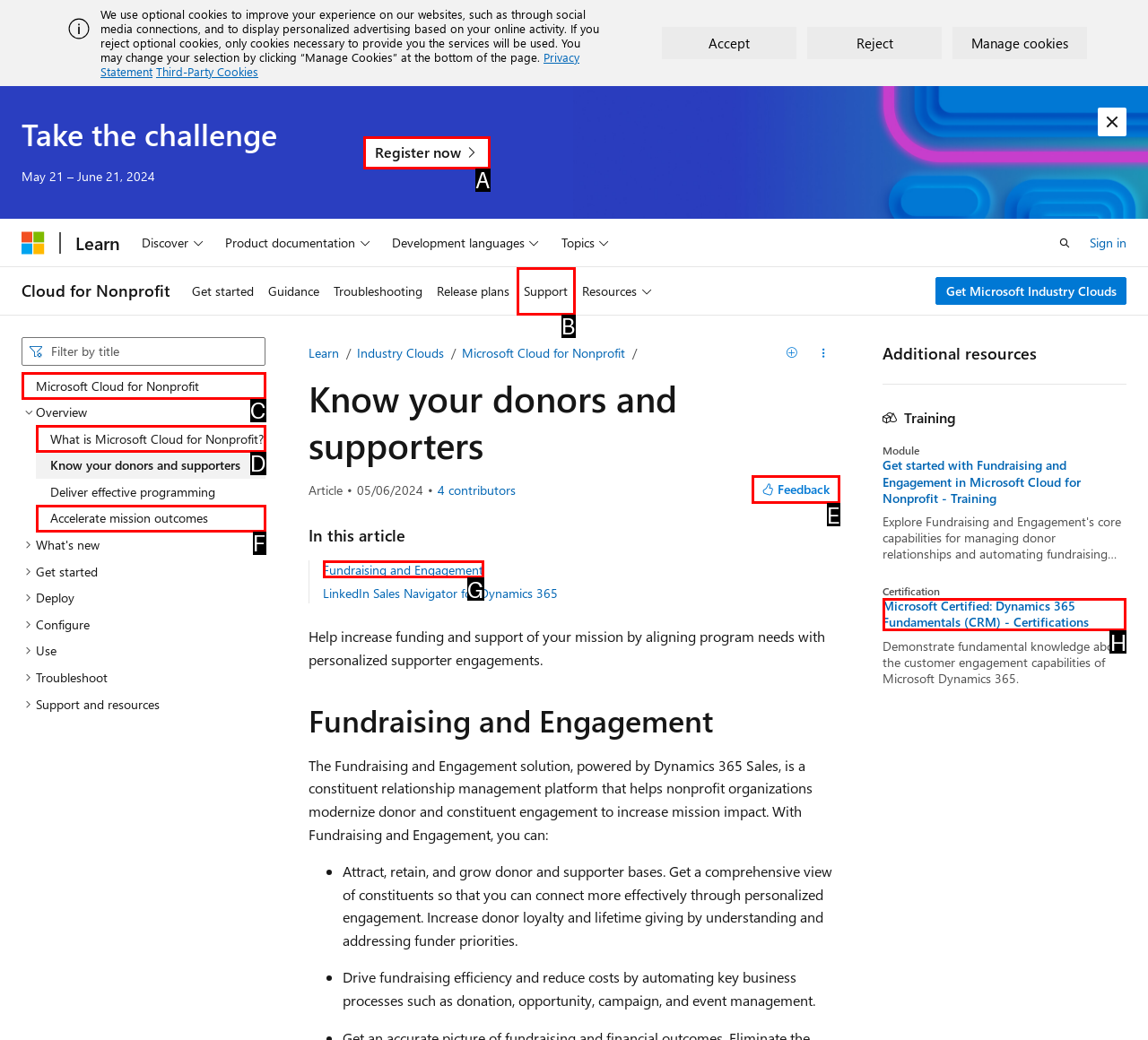Identify the HTML element that corresponds to the description: Microsoft Cloud for Nonprofit
Provide the letter of the matching option from the given choices directly.

C